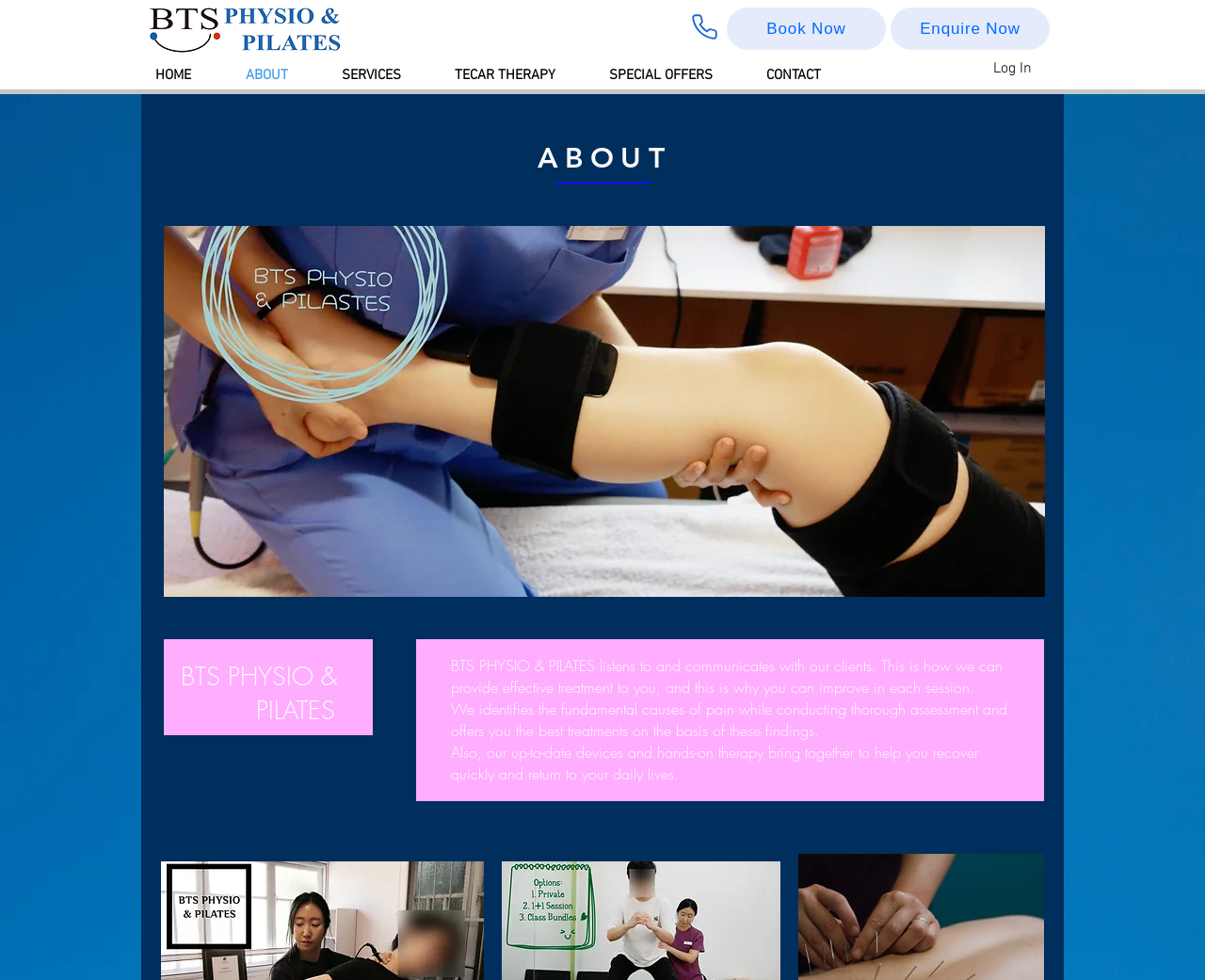With reference to the screenshot, provide a detailed response to the question below:
How many navigation links are there?

The navigation links can be found in the navigation element with the text 'Site'. There are 6 links: 'HOME', 'ABOUT', 'SERVICES', 'TECAR THERAPY', 'SPECIAL OFFERS', and 'CONTACT'.